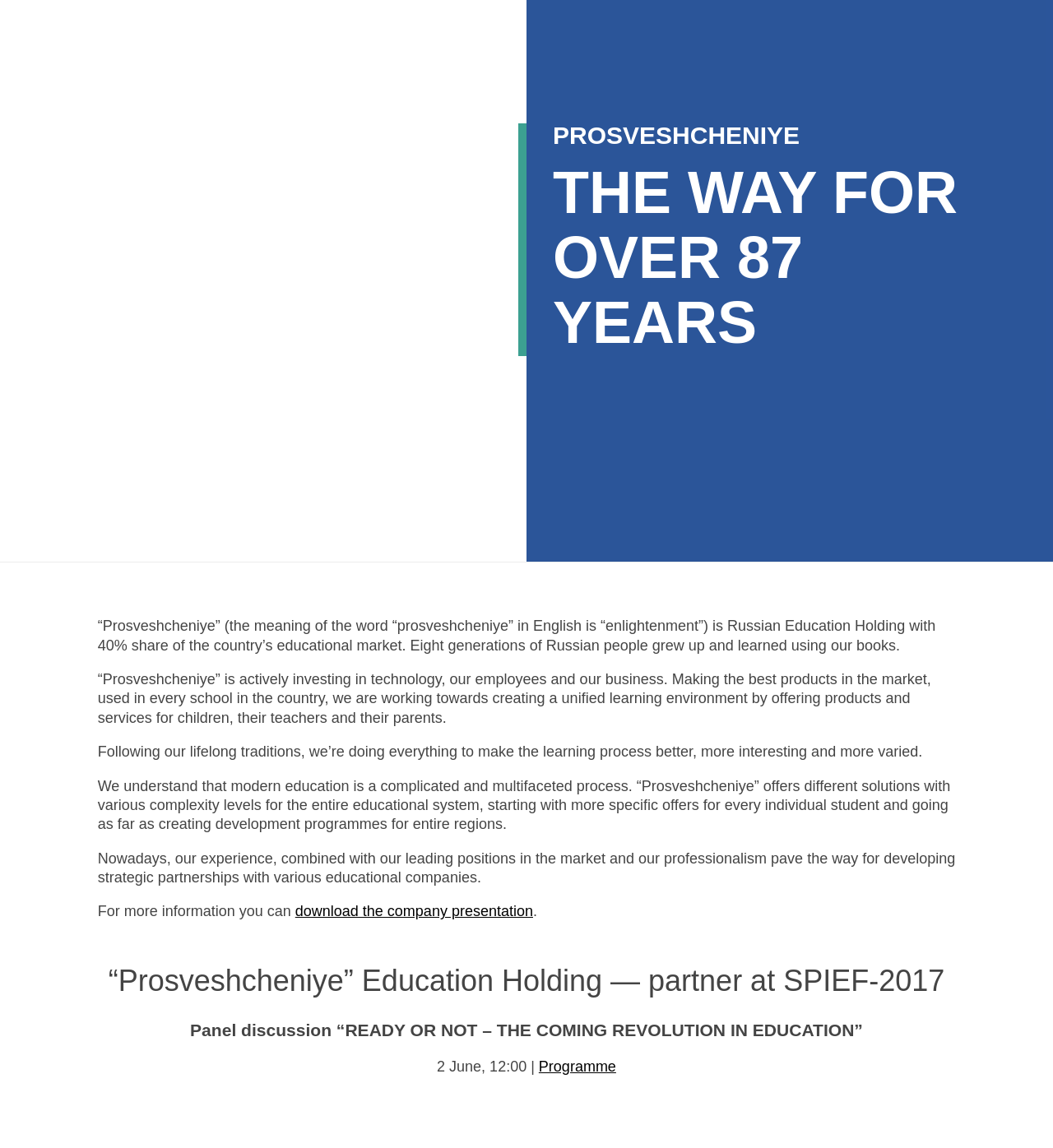Using the webpage screenshot, find the UI element described by download the company presentation. Provide the bounding box coordinates in the format (top-left x, top-left y, bottom-right x, bottom-right y), ensuring all values are floating point numbers between 0 and 1.

[0.28, 0.787, 0.506, 0.801]